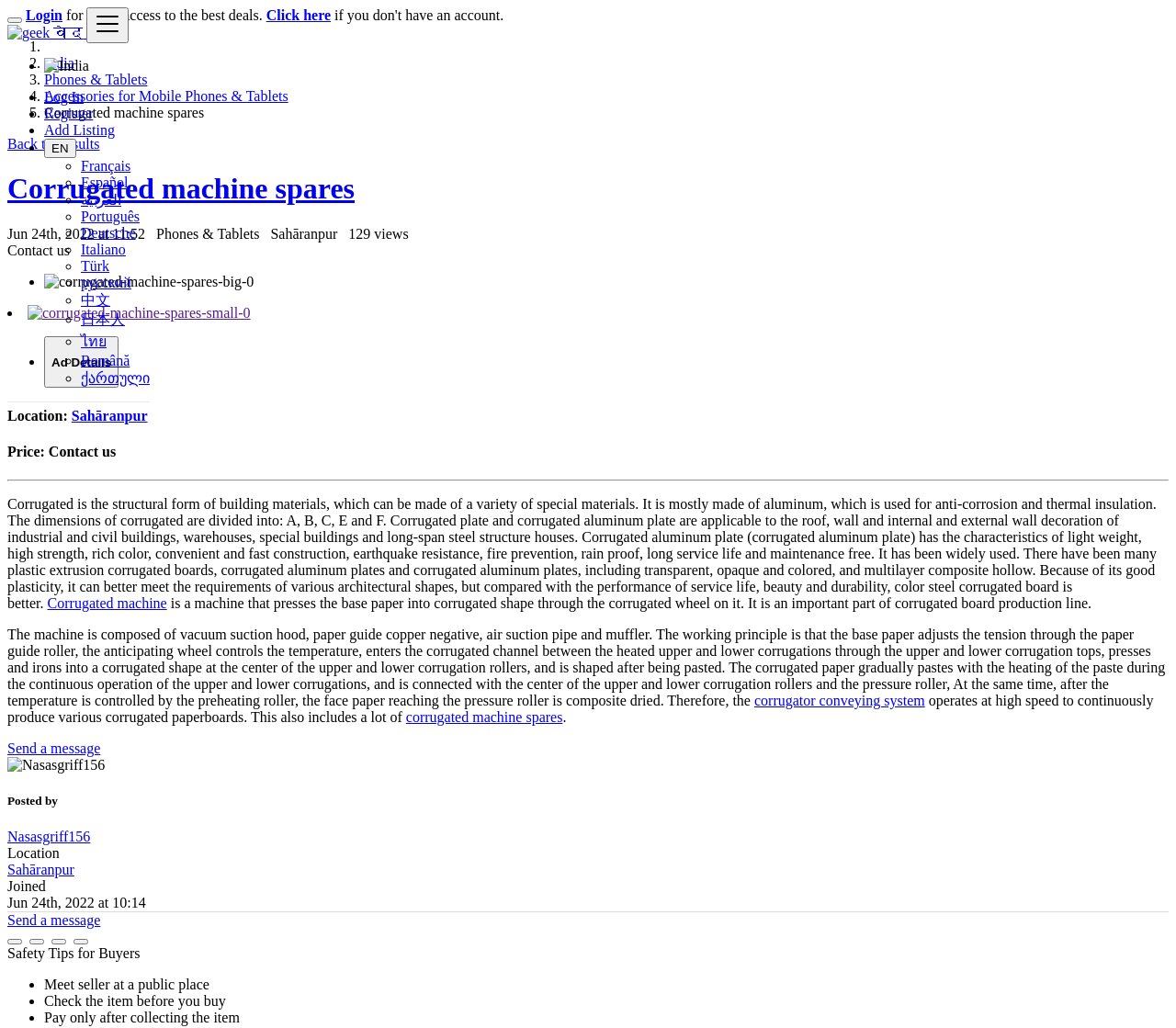Pinpoint the bounding box coordinates for the area that should be clicked to perform the following instruction: "Click the 'Back to Results' link".

[0.006, 0.132, 0.085, 0.147]